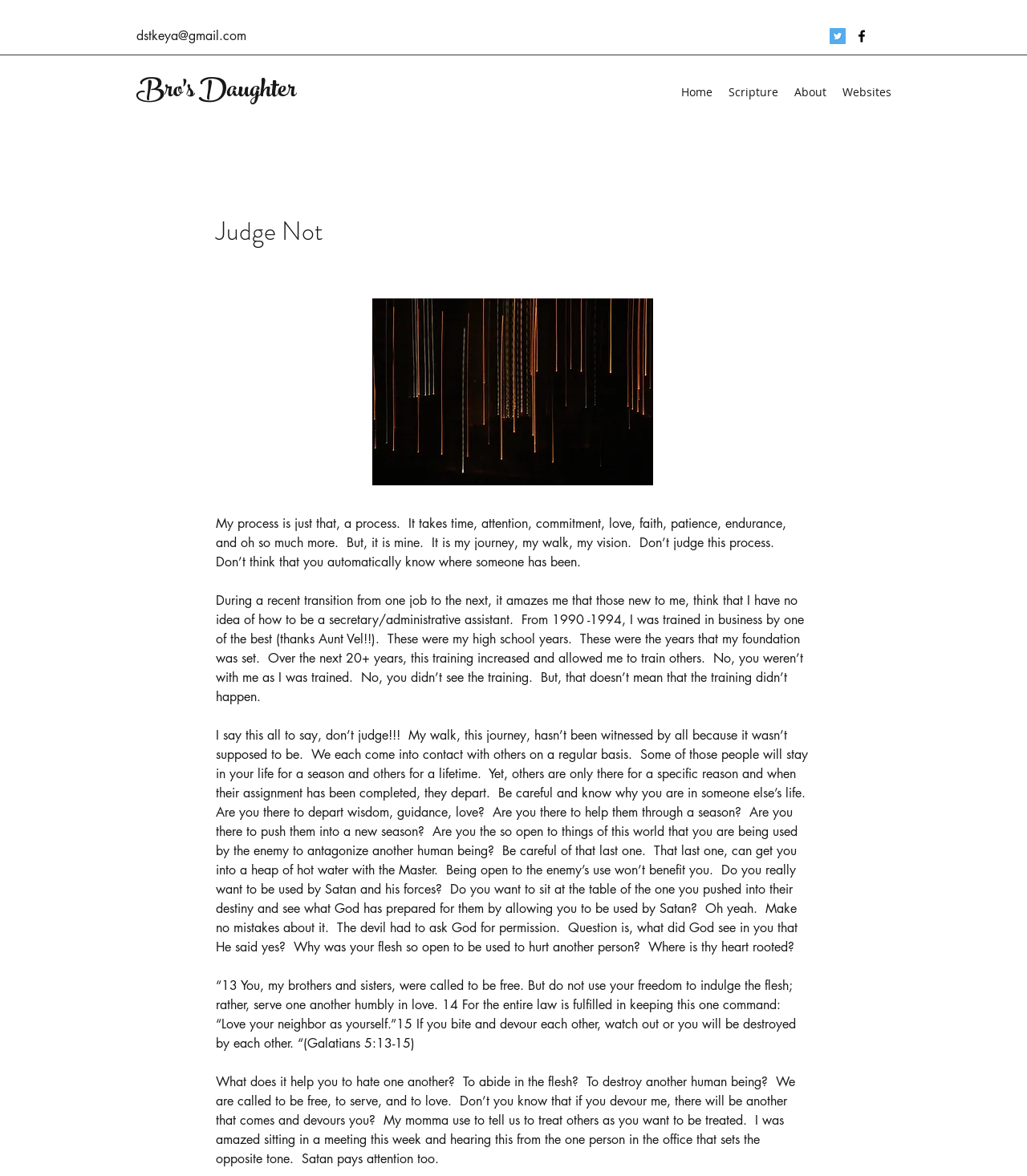Create an elaborate caption that covers all aspects of the webpage.

This webpage appears to be a personal blog or journal, with a focus on spirituality and self-reflection. At the top left of the page, there is a link to the author's email address, "dstkeya@gmail.com". To the right of this, there is a social bar with links to Twitter and Facebook, each accompanied by a small icon.

Below the social bar, there is a heading that reads "Bro's Daughter", which is also a link. This is followed by a navigation menu labeled "Site", which contains links to various sections of the website, including "Home", "Scripture", "About", and "Websites".

The main content of the page is a blog post titled "Judge Not", which is a reflective essay on the importance of not judging others. The post is divided into several paragraphs, with a button and several blocks of text. The text discusses the author's personal journey and the importance of not judging others, citing biblical passages and personal anecdotes.

At the bottom of the page, there is a heading that reads "Our Recent Posts", which suggests that this is a blog with multiple entries. The overall layout of the page is simple and easy to navigate, with a focus on the written content.